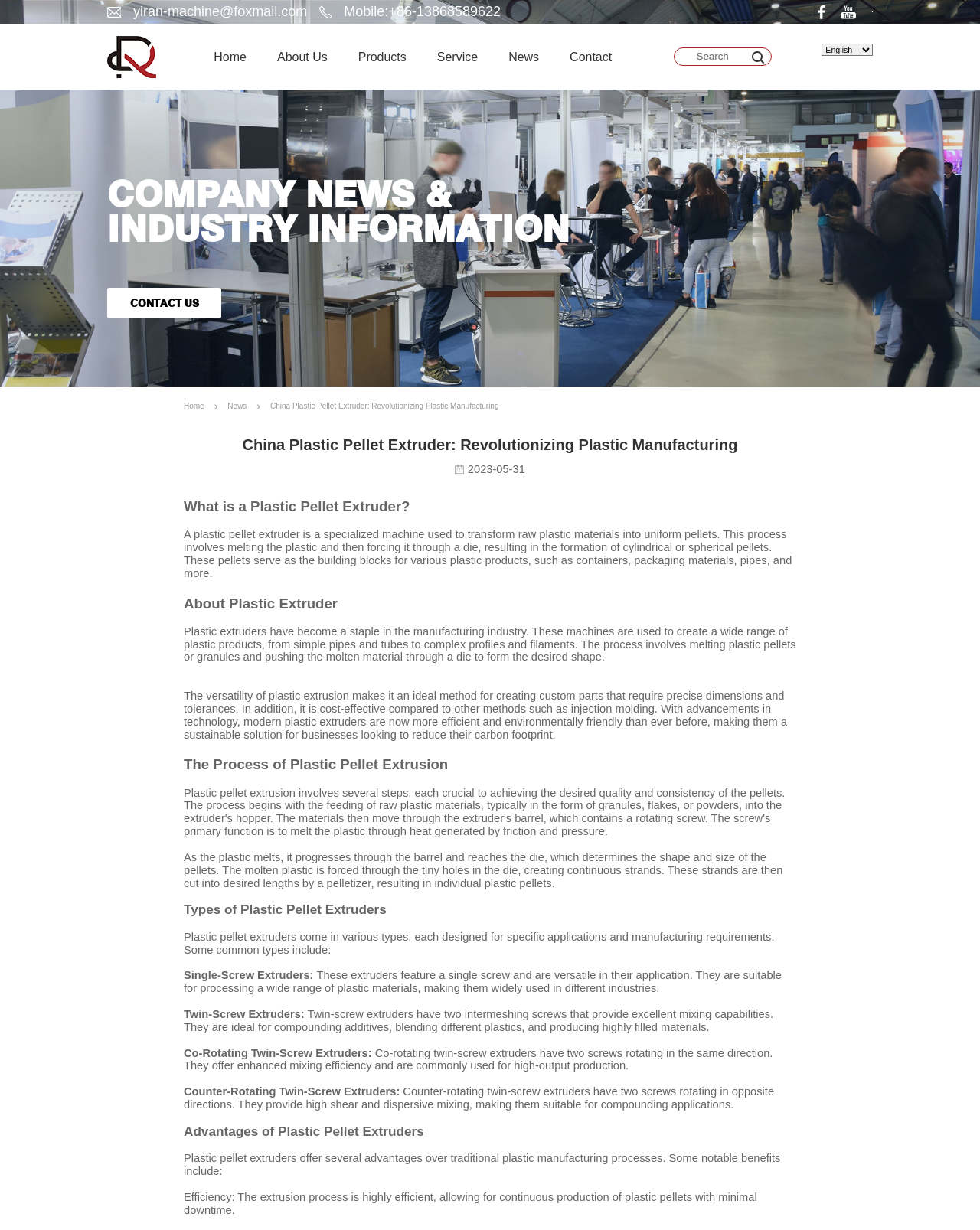What is the advantage of plastic pellet extruders mentioned on the webpage?
Relying on the image, give a concise answer in one word or a brief phrase.

Efficiency